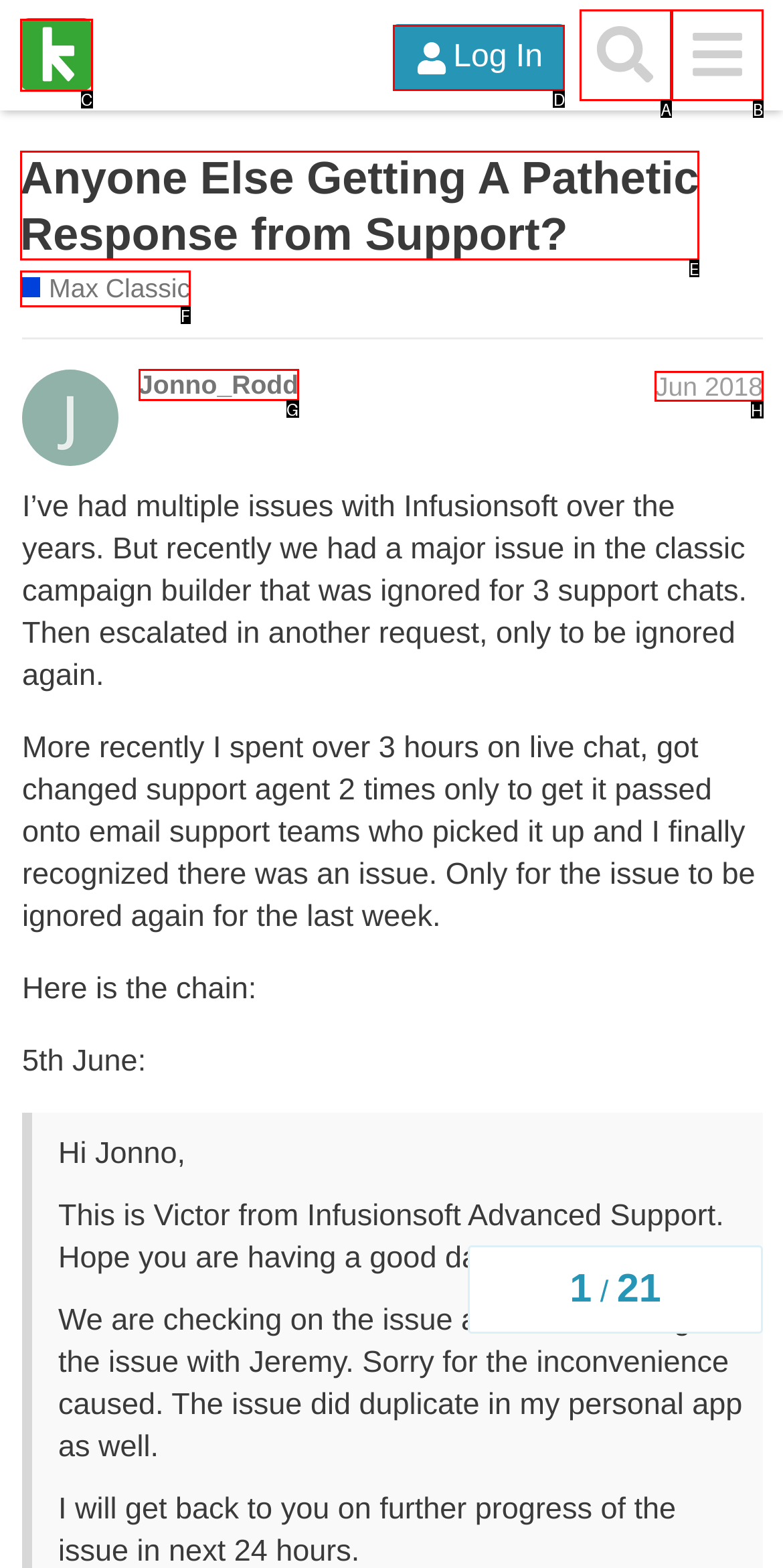Which HTML element should be clicked to perform the following task: Click on the 'Log In' button
Reply with the letter of the appropriate option.

D